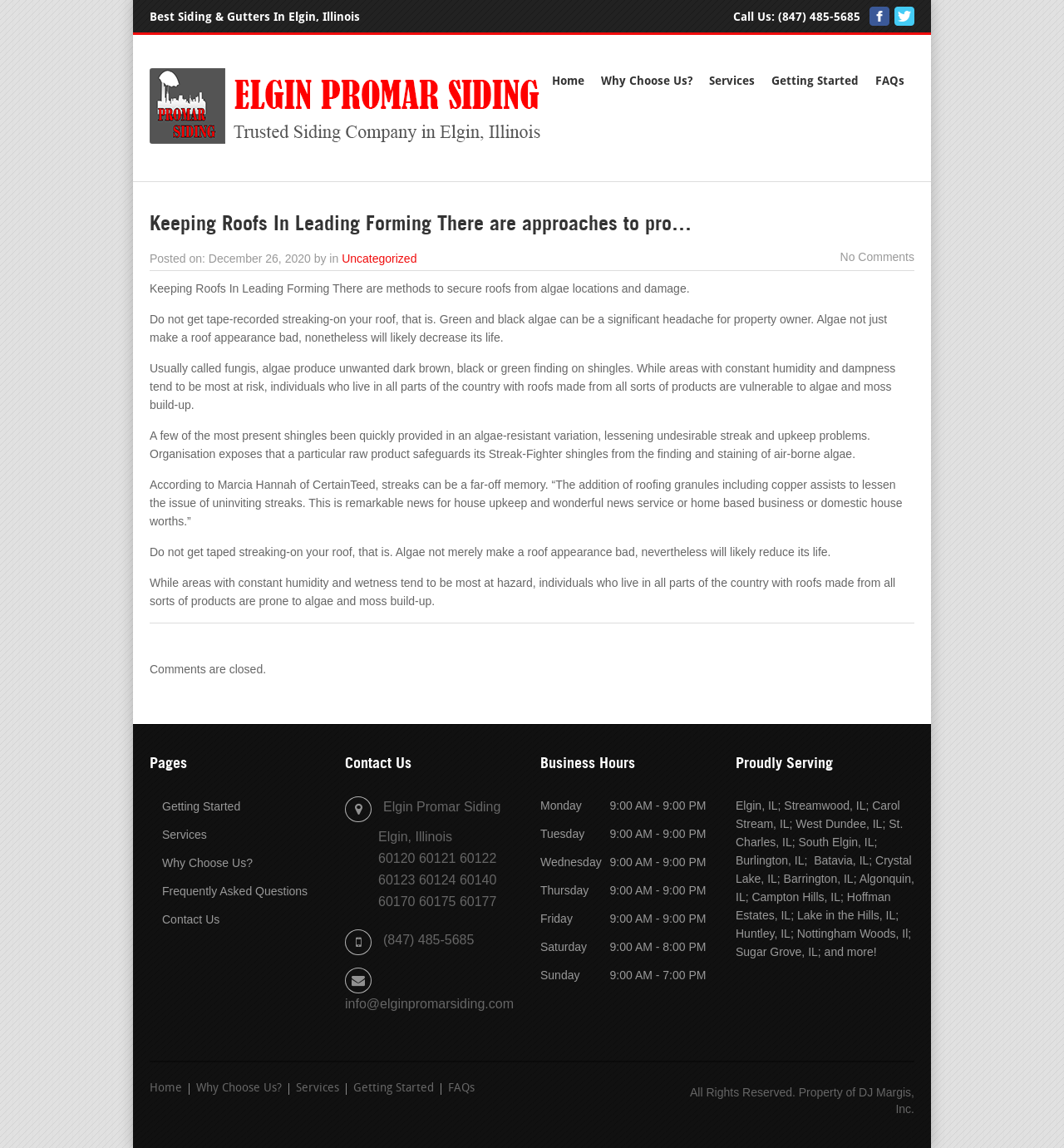Specify the bounding box coordinates of the area to click in order to follow the given instruction: "Click the 'Call Us:' button."

[0.689, 0.009, 0.731, 0.02]